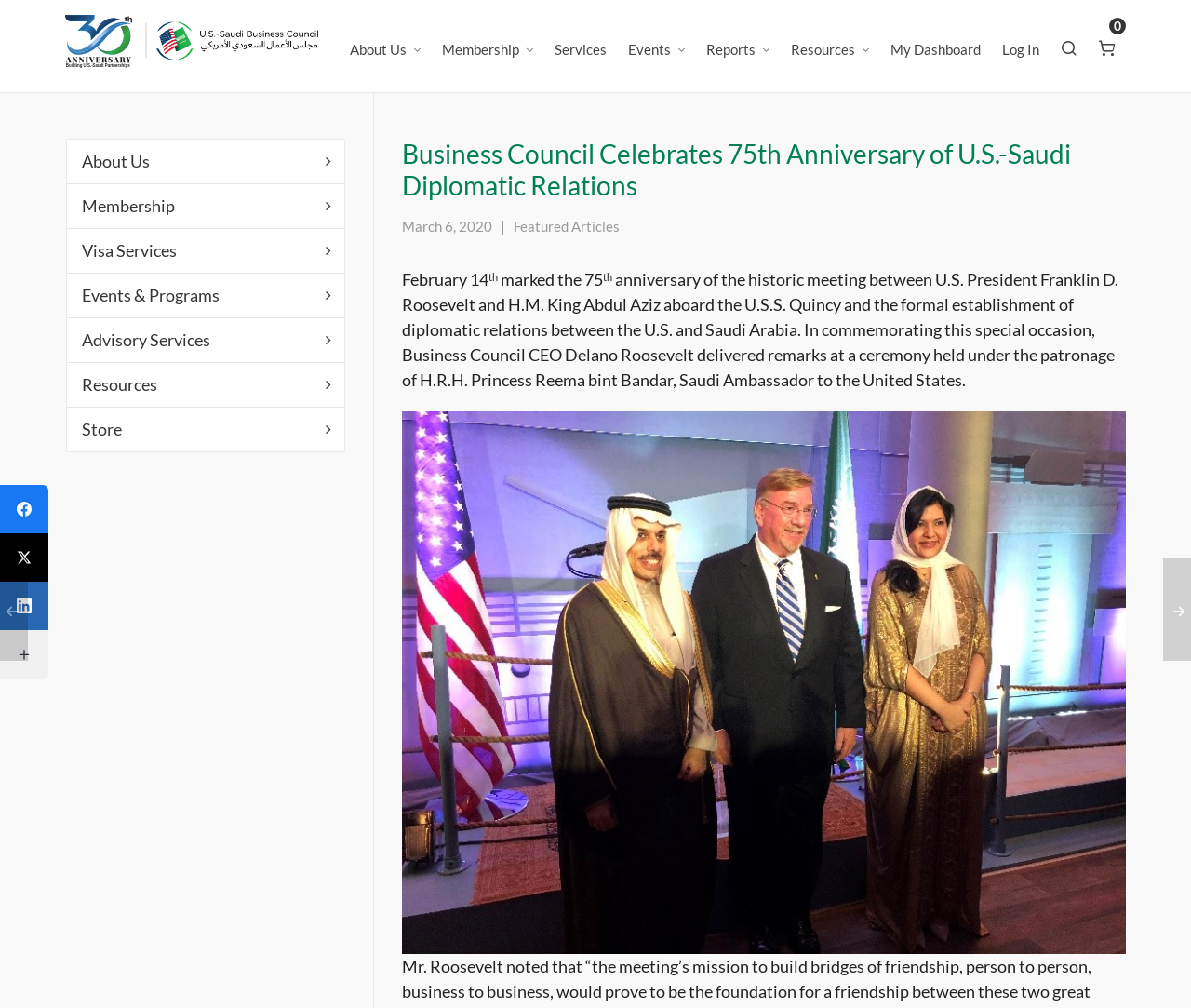Please locate the bounding box coordinates of the region I need to click to follow this instruction: "Click on the USSBC logo".

[0.055, 0.015, 0.269, 0.068]